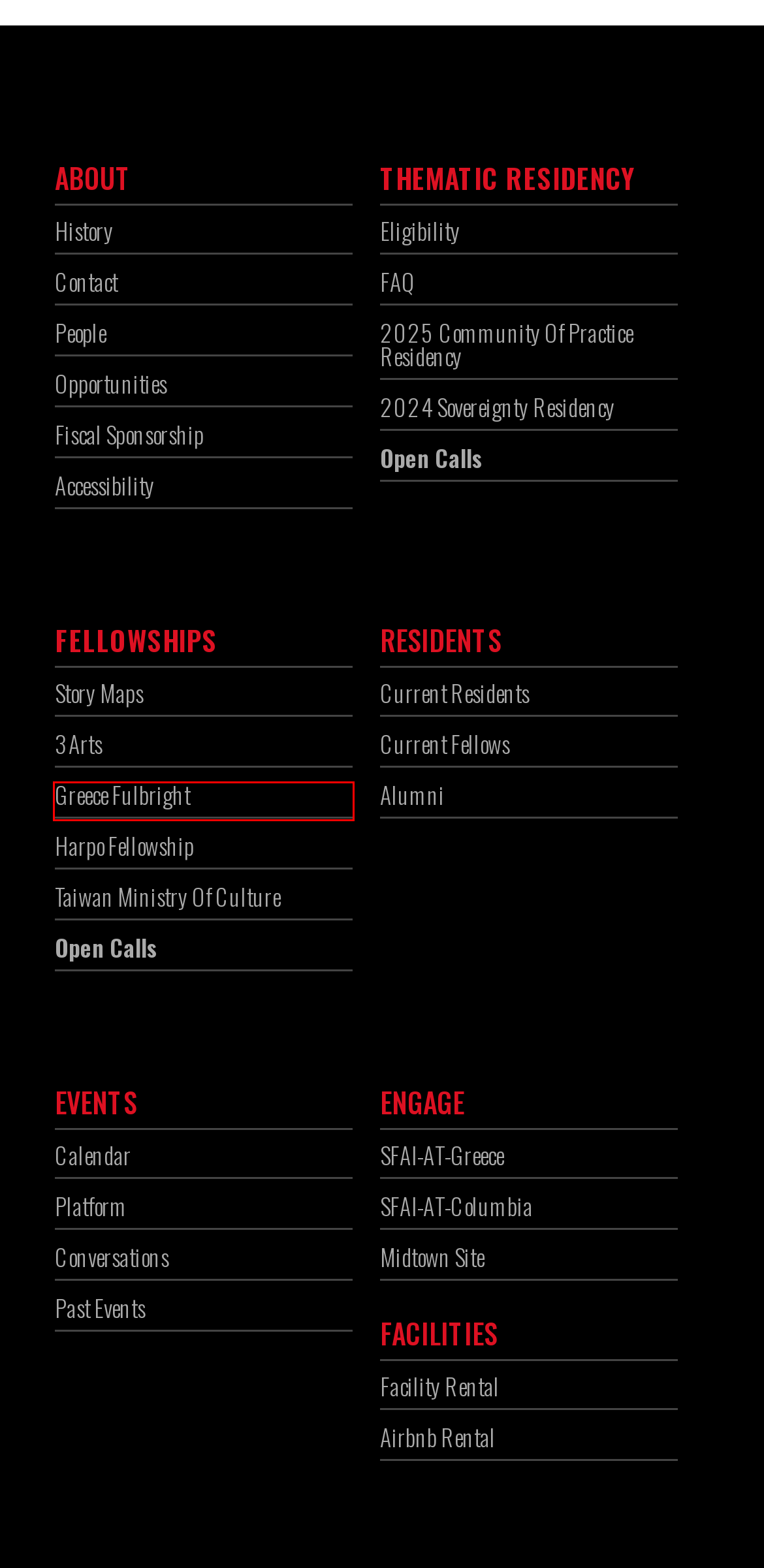Examine the screenshot of a webpage with a red bounding box around a UI element. Your task is to identify the webpage description that best corresponds to the new webpage after clicking the specified element. The given options are:
A. Platform - Santa Fe Art Institute
B. Opportunities - Santa Fe Art Institute
C. Fiscal Sponsorship - Santa Fe Art Institute
D. People - Santa Fe Art Institute
E. Current Fellows - Santa Fe Art Institute
F. 2025 Community of Practice Residency - Santa Fe Art Institute
G. History - Santa Fe Art Institute
H. Greece Fulbright Scholarship - Santa Fe Art Institute

H